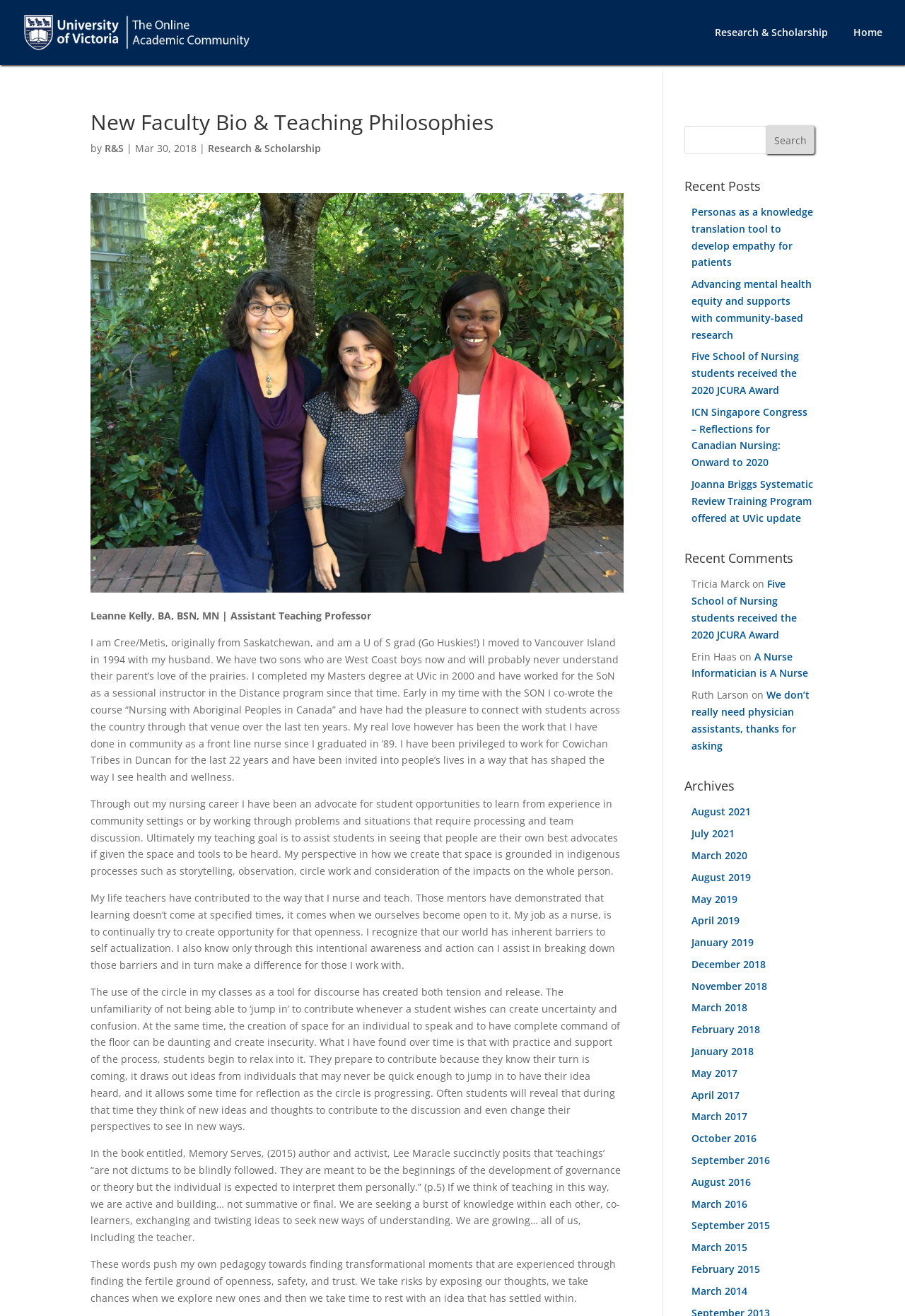Please provide a one-word or short phrase answer to the question:
What is the title of the first recent post?

Personas as a knowledge translation tool to develop empathy for patients